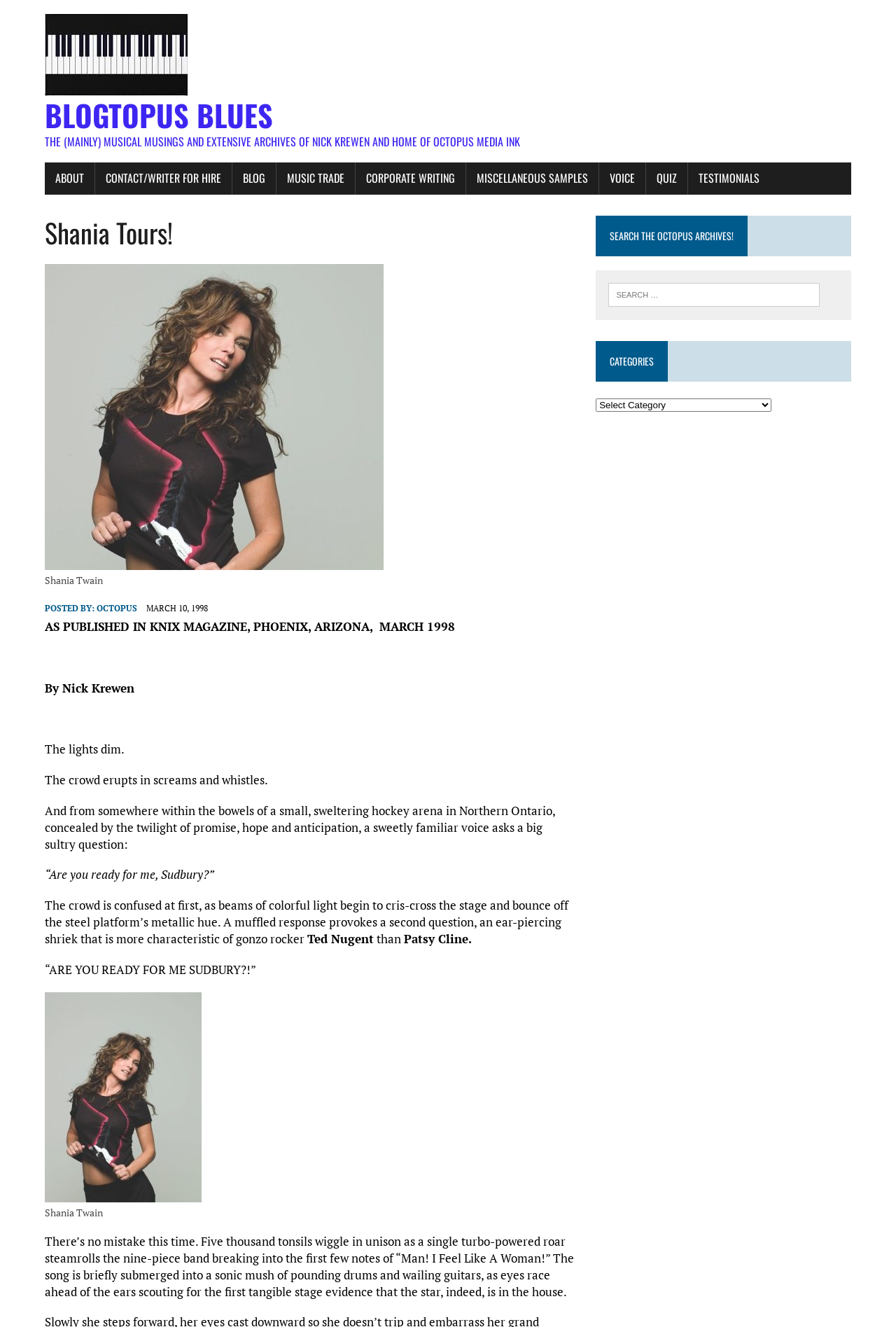Given the description Blog, predict the bounding box coordinates of the UI element. Ensure the coordinates are in the format (top-left x, top-left y, bottom-right x, bottom-right y) and all values are between 0 and 1.

[0.259, 0.123, 0.308, 0.147]